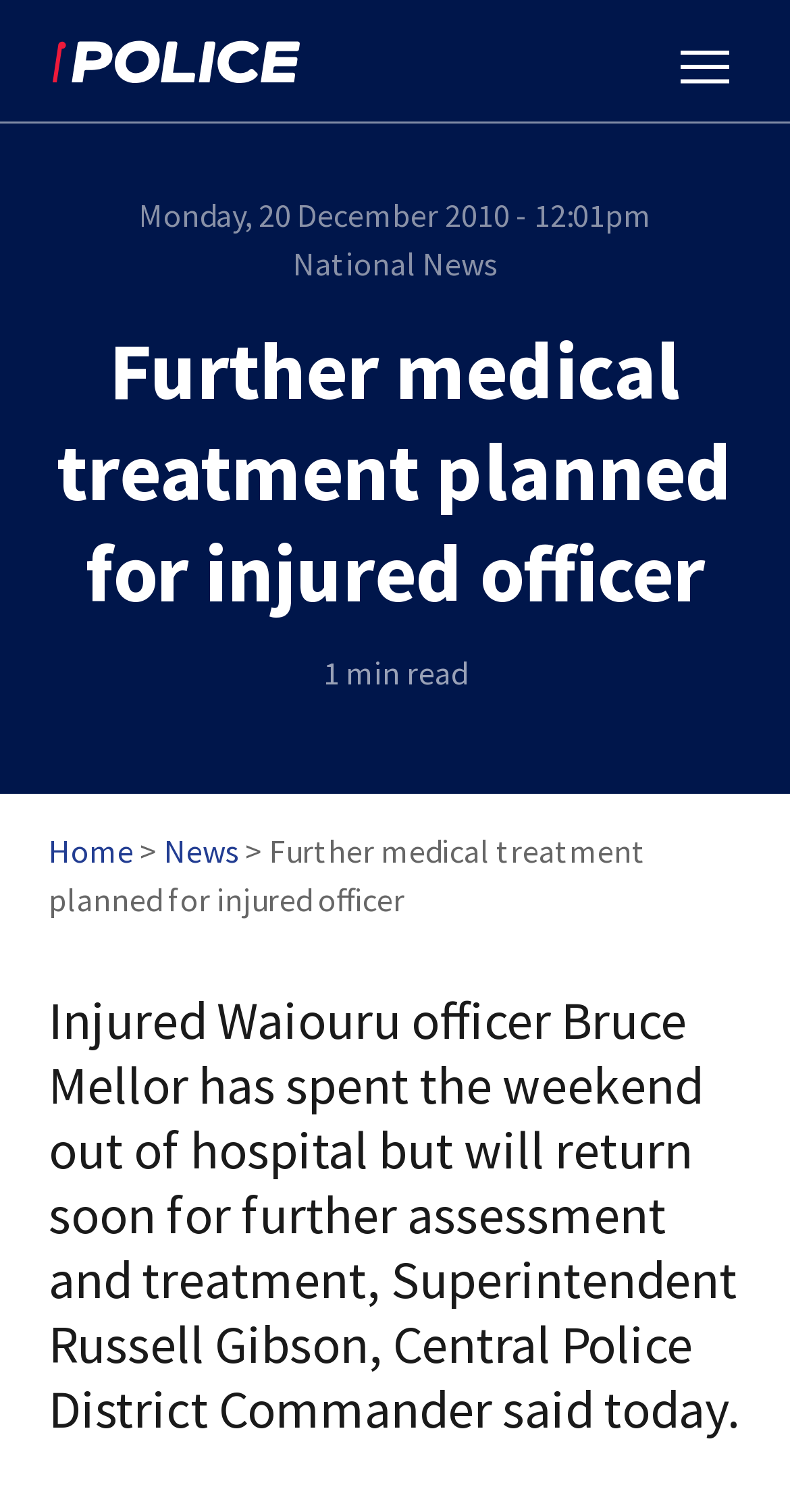What is the position of Superintendent Russell Gibson?
Look at the webpage screenshot and answer the question with a detailed explanation.

I found the position of Superintendent Russell Gibson by reading the main content of the webpage, where it says 'Superintendent Russell Gibson, Central Police District Commander said today'.